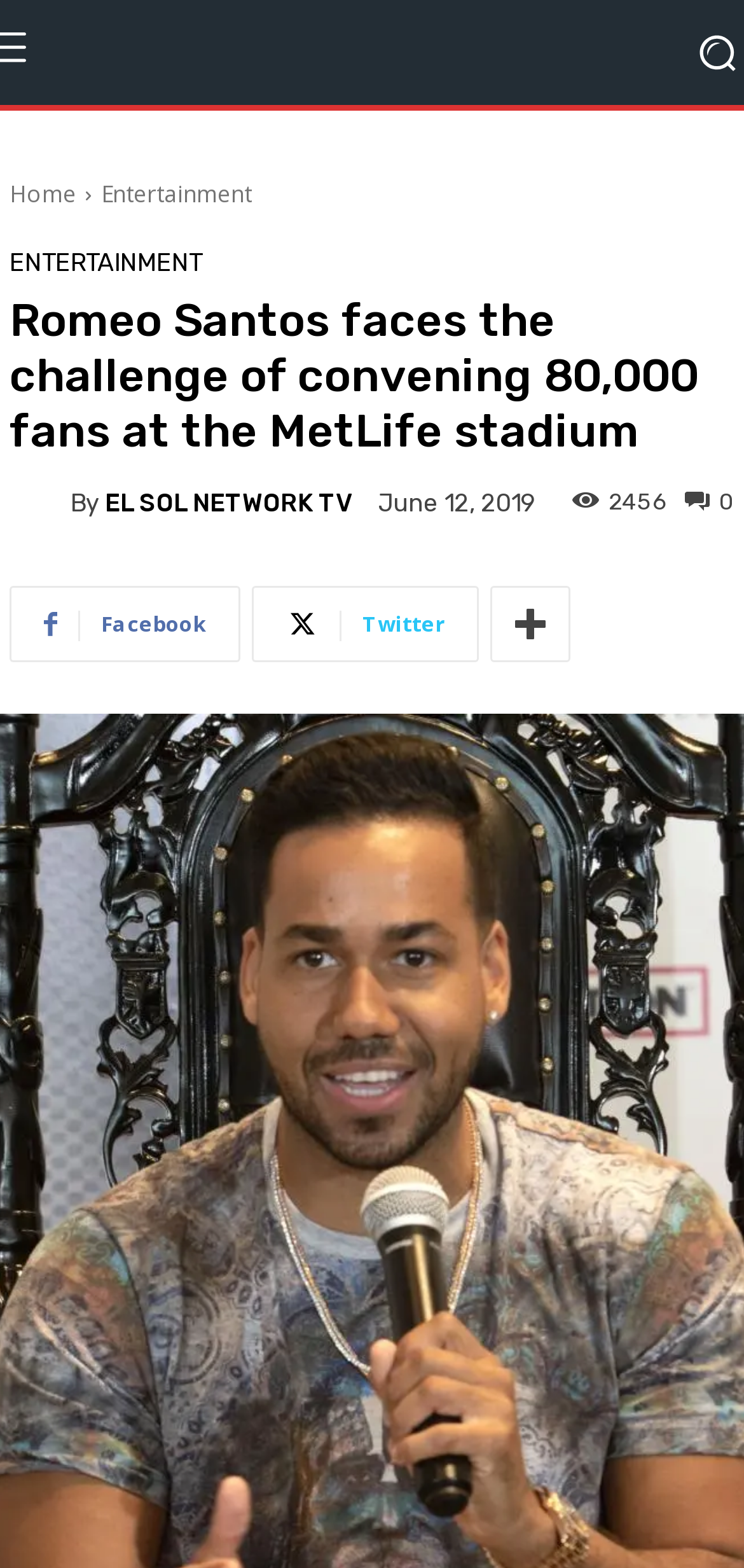Provide a brief response to the question below using a single word or phrase: 
What is the name of the stadium mentioned?

MetLife stadium